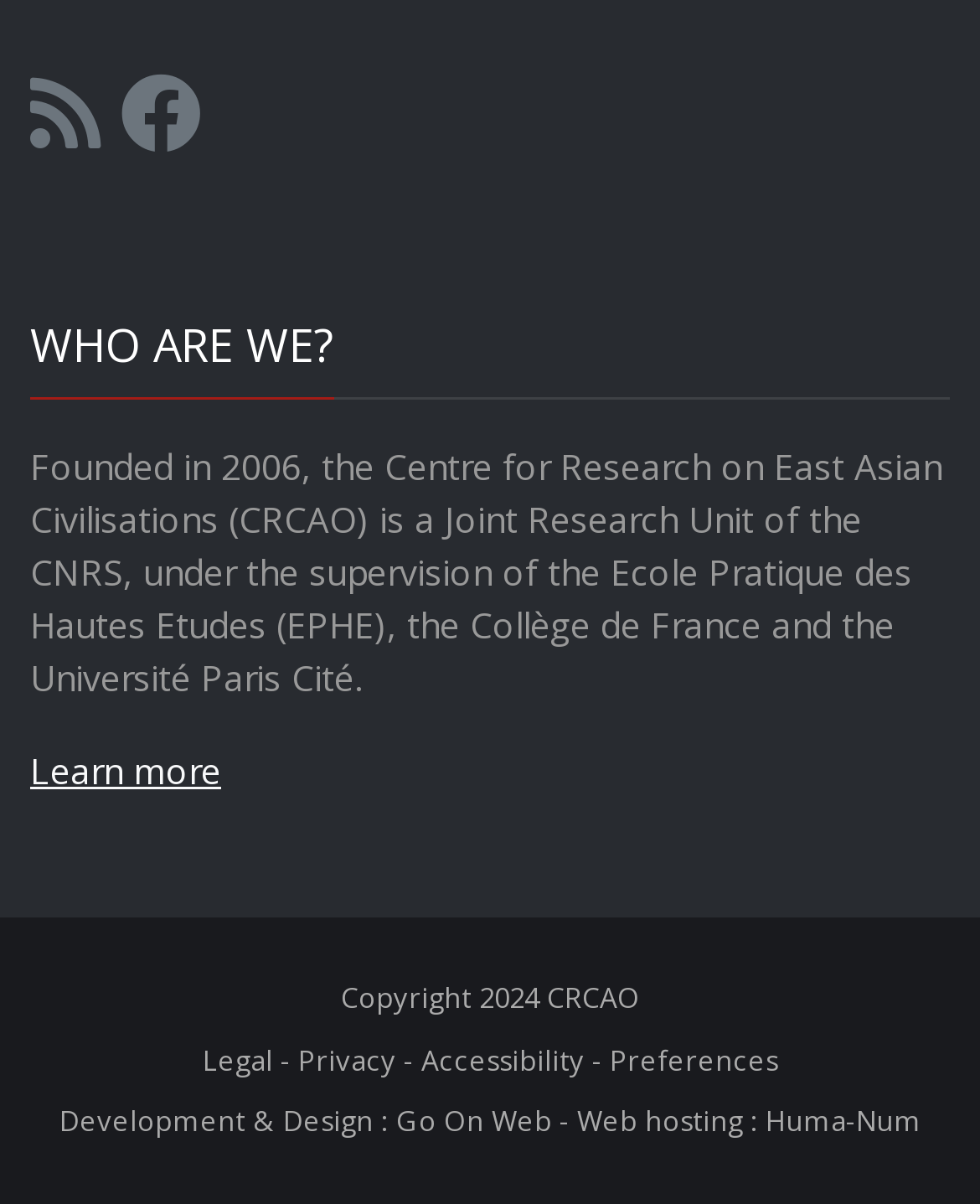Use a single word or phrase to answer the question:
What is the name of the web hosting company?

Huma-Num